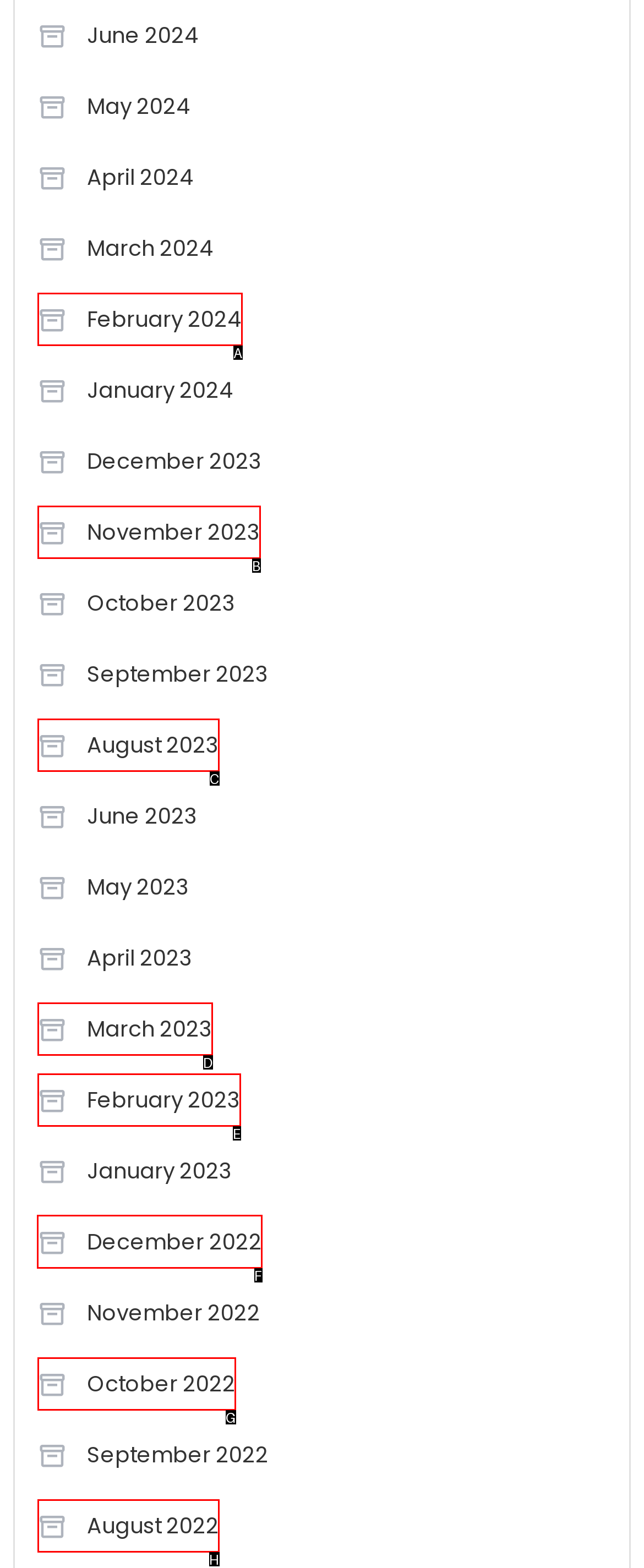Identify the correct UI element to click to achieve the task: Check December 2022.
Answer with the letter of the appropriate option from the choices given.

F